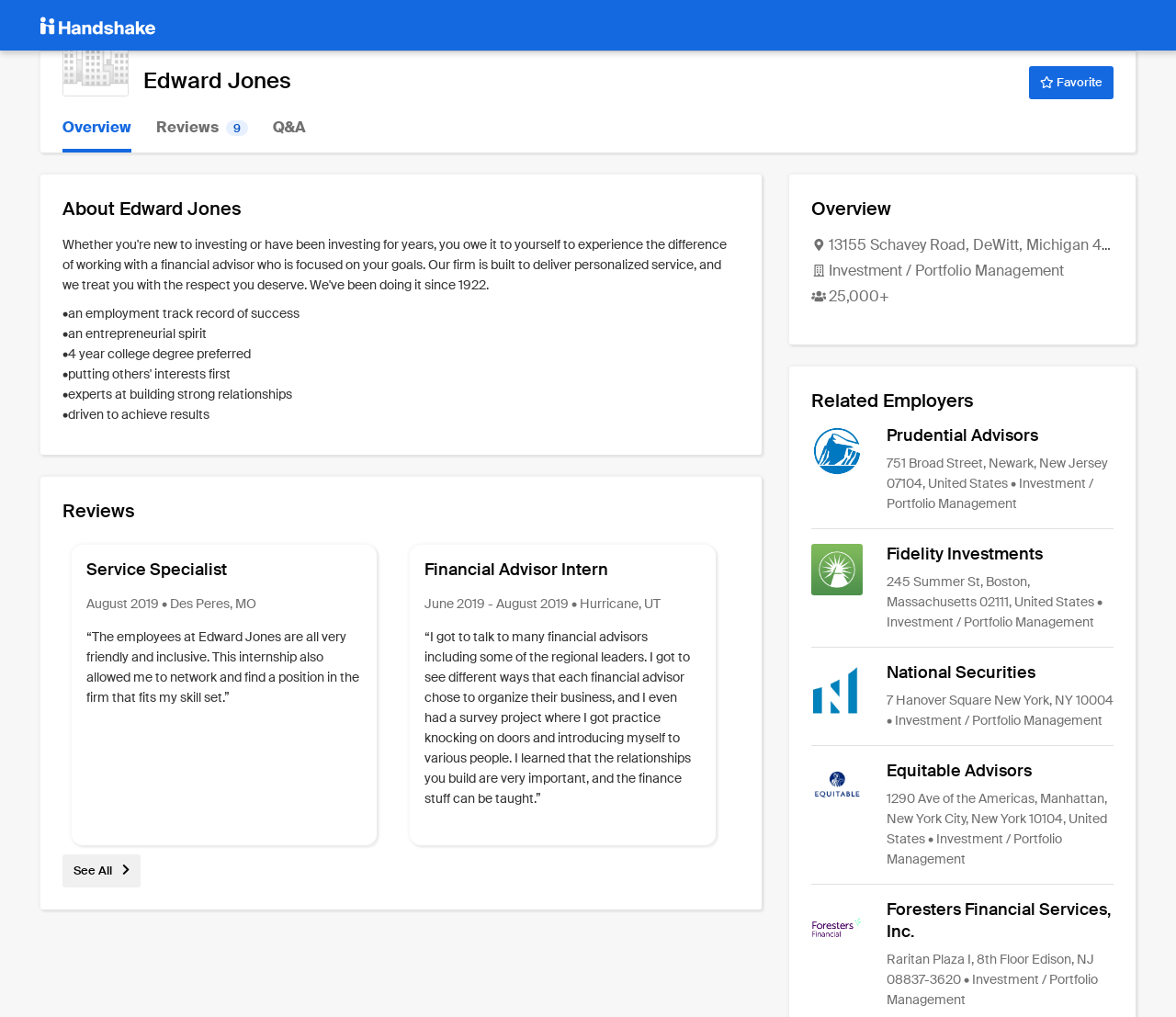Determine the bounding box coordinates of the clickable region to follow the instruction: "View all reviews".

[0.053, 0.848, 0.12, 0.863]